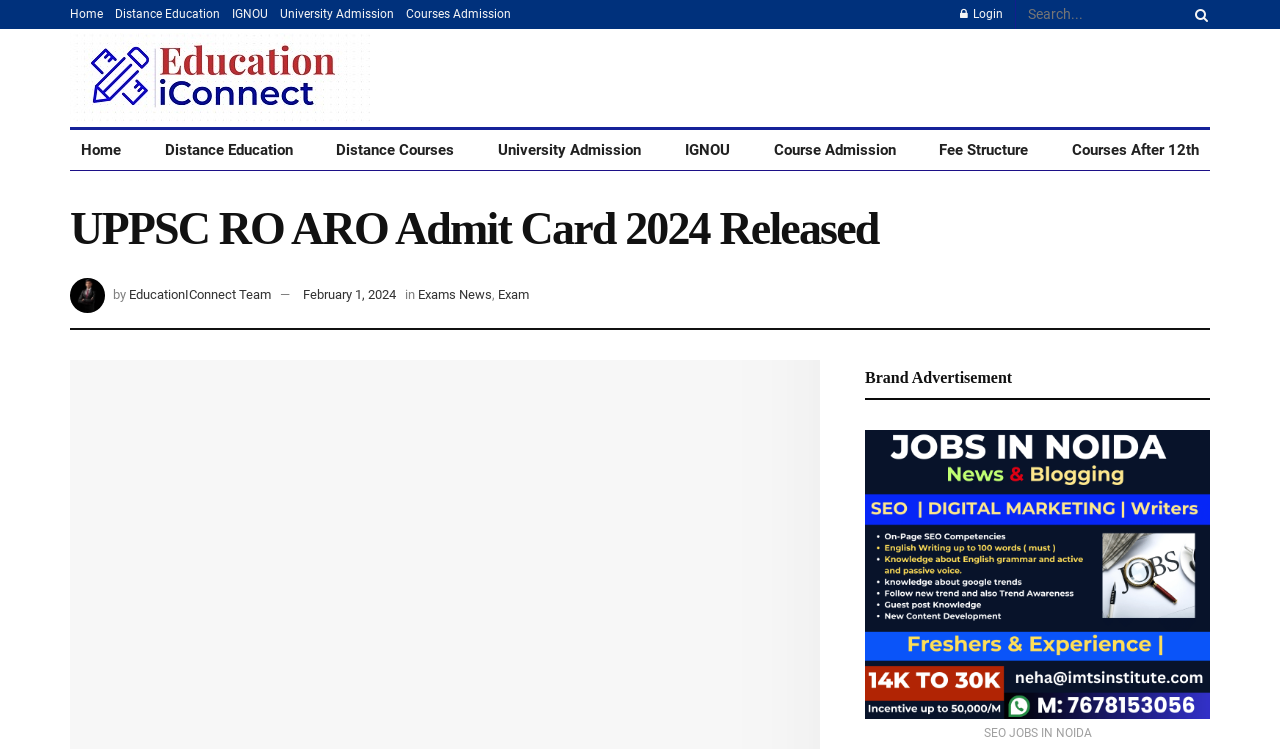Determine the bounding box coordinates for the clickable element required to fulfill the instruction: "go to home page". Provide the coordinates as four float numbers between 0 and 1, i.e., [left, top, right, bottom].

[0.055, 0.0, 0.08, 0.039]